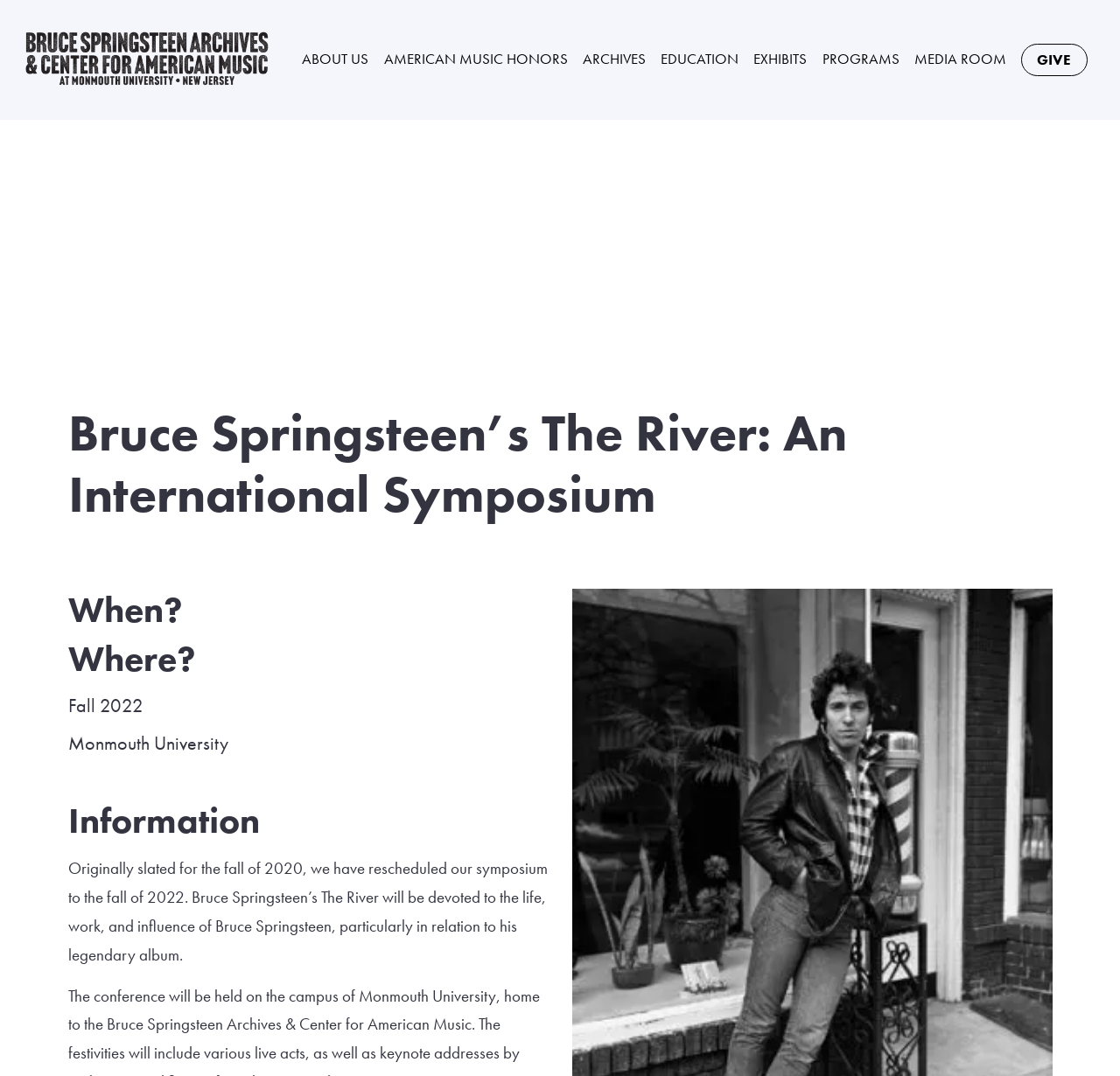What is the name of the university hosting the symposium?
Utilize the information in the image to give a detailed answer to the question.

I found the answer by looking at the 'Where?' section, which mentions 'Monmouth University' as the location of the symposium.